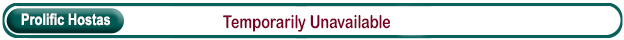Use a single word or phrase to answer the question:
What is the shape of the frame surrounding the banner?

Rounded rectangular